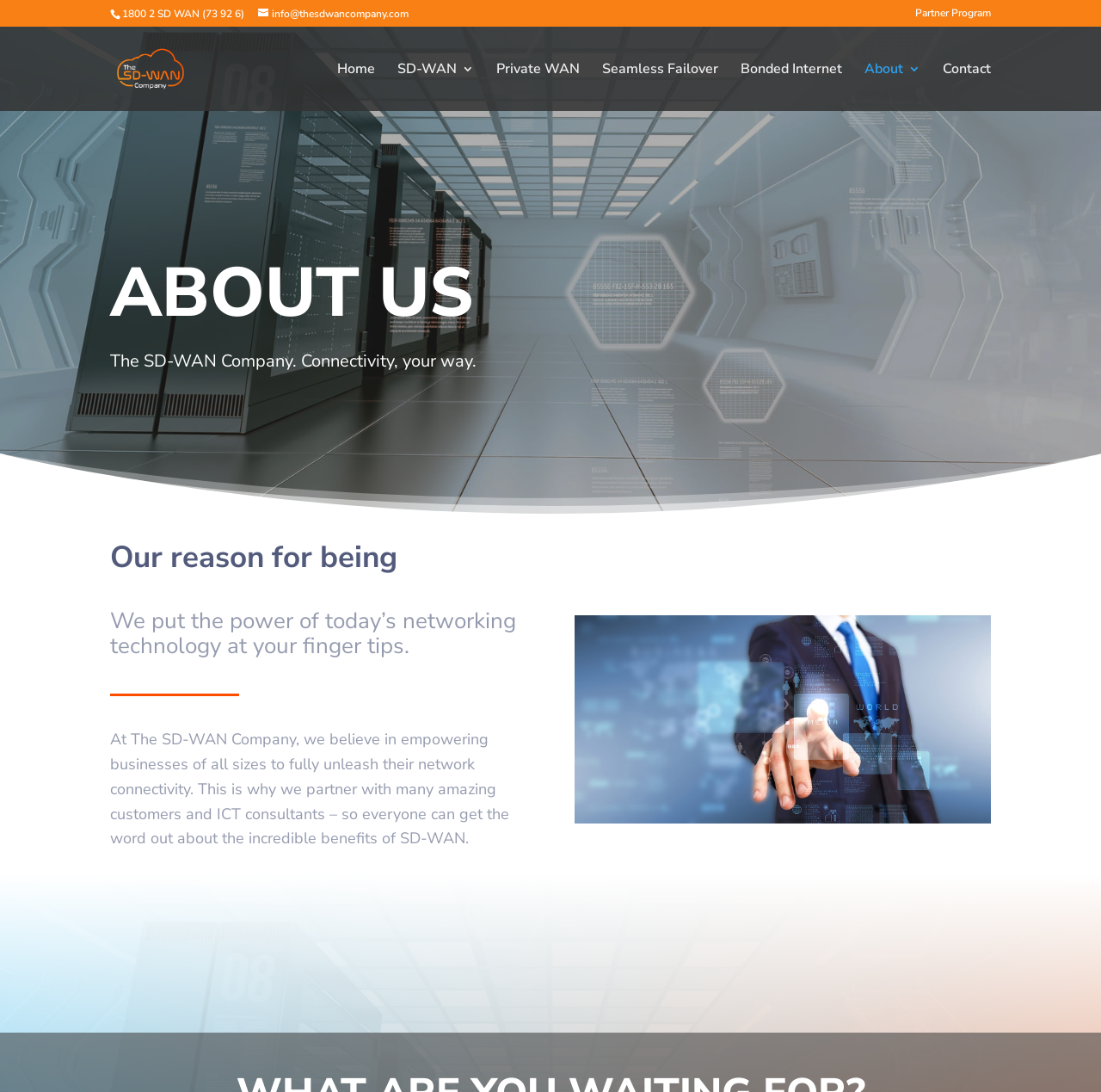Please find the bounding box coordinates of the element that needs to be clicked to perform the following instruction: "contact the company". The bounding box coordinates should be four float numbers between 0 and 1, represented as [left, top, right, bottom].

[0.856, 0.058, 0.9, 0.102]